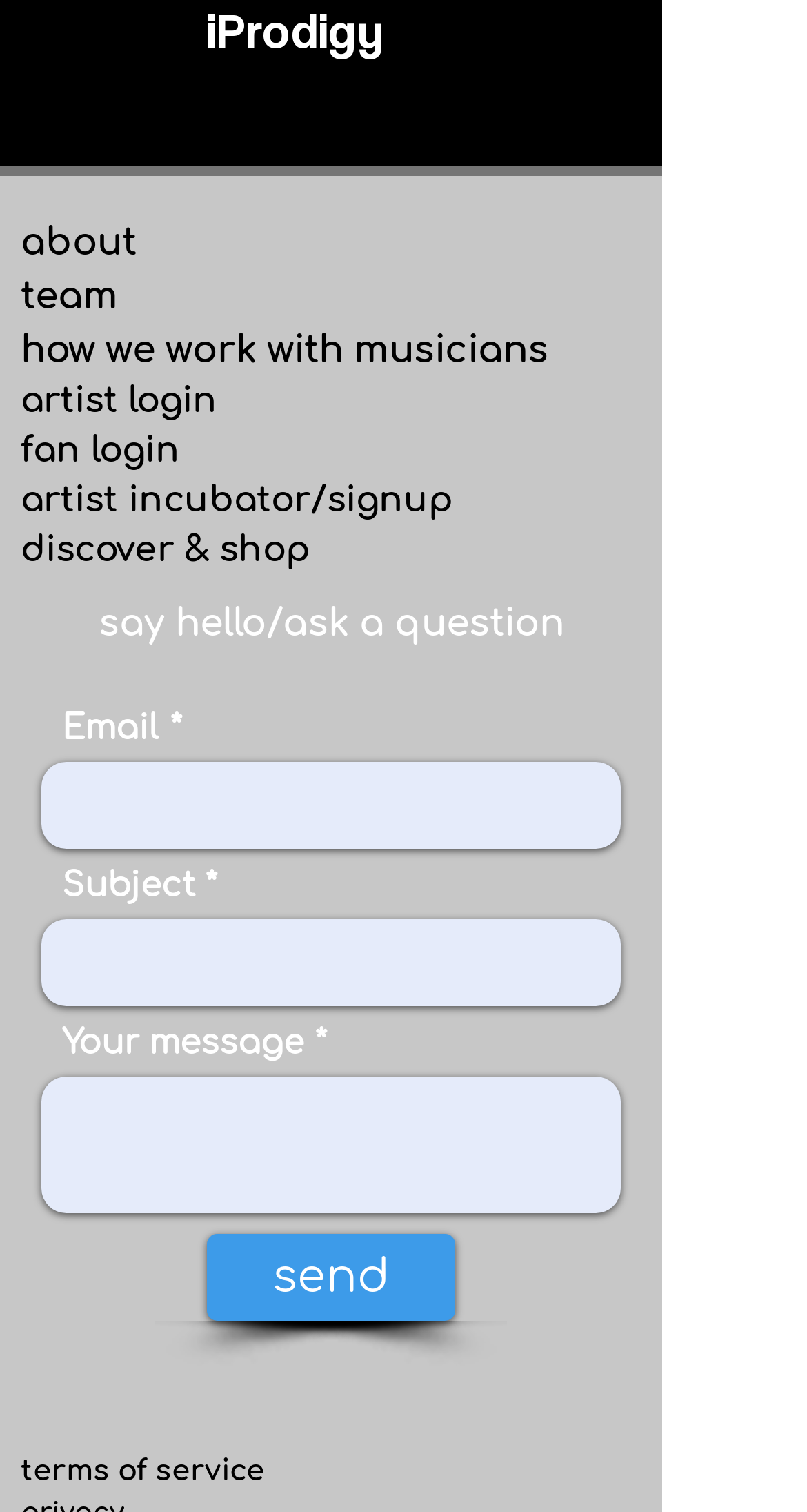Please determine the bounding box coordinates of the area that needs to be clicked to complete this task: 'login as an artist'. The coordinates must be four float numbers between 0 and 1, formatted as [left, top, right, bottom].

[0.026, 0.316, 0.562, 0.344]